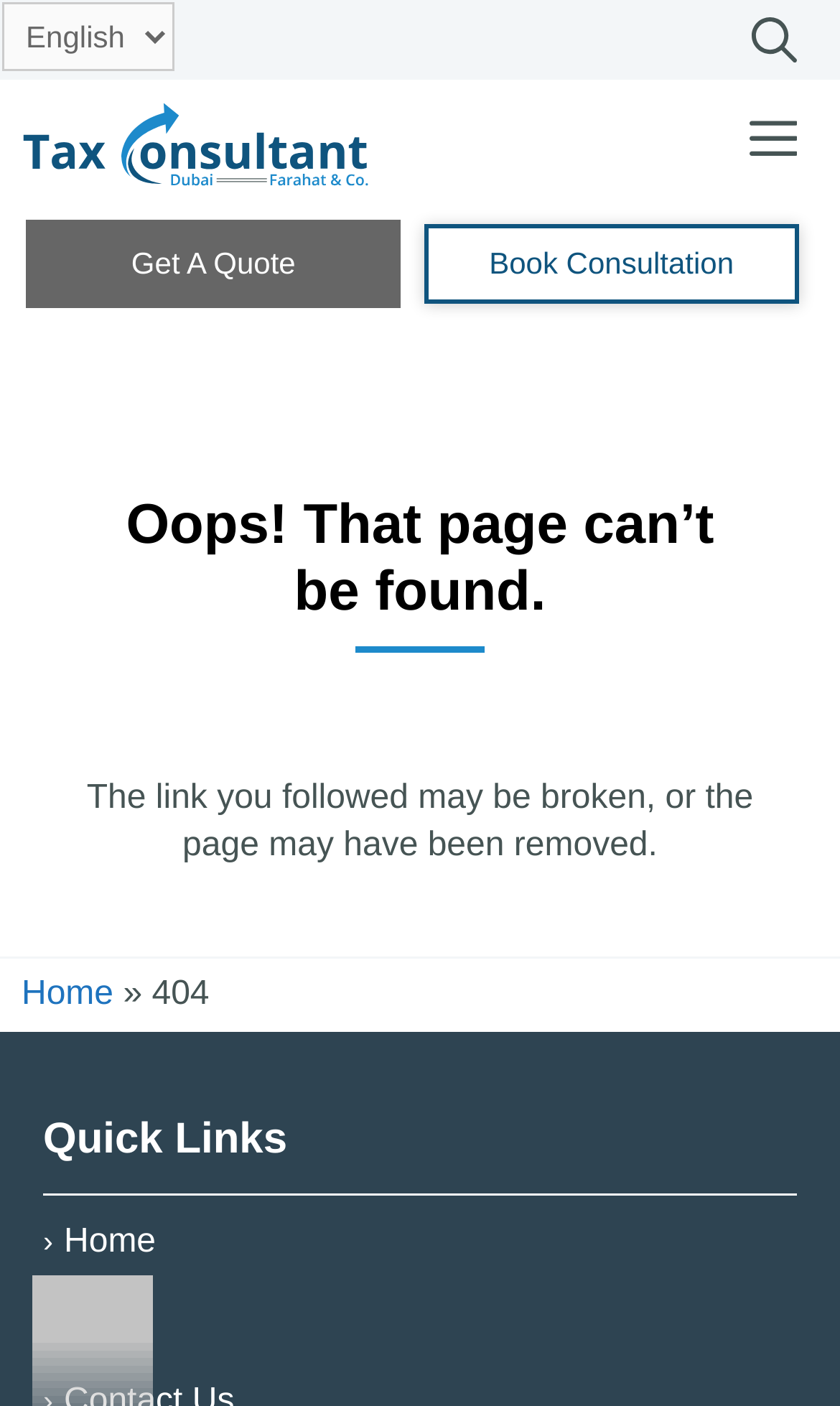Please provide the bounding box coordinates for the element that needs to be clicked to perform the instruction: "Contact Us". The coordinates must consist of four float numbers between 0 and 1, formatted as [left, top, right, bottom].

[0.031, 0.156, 0.477, 0.219]